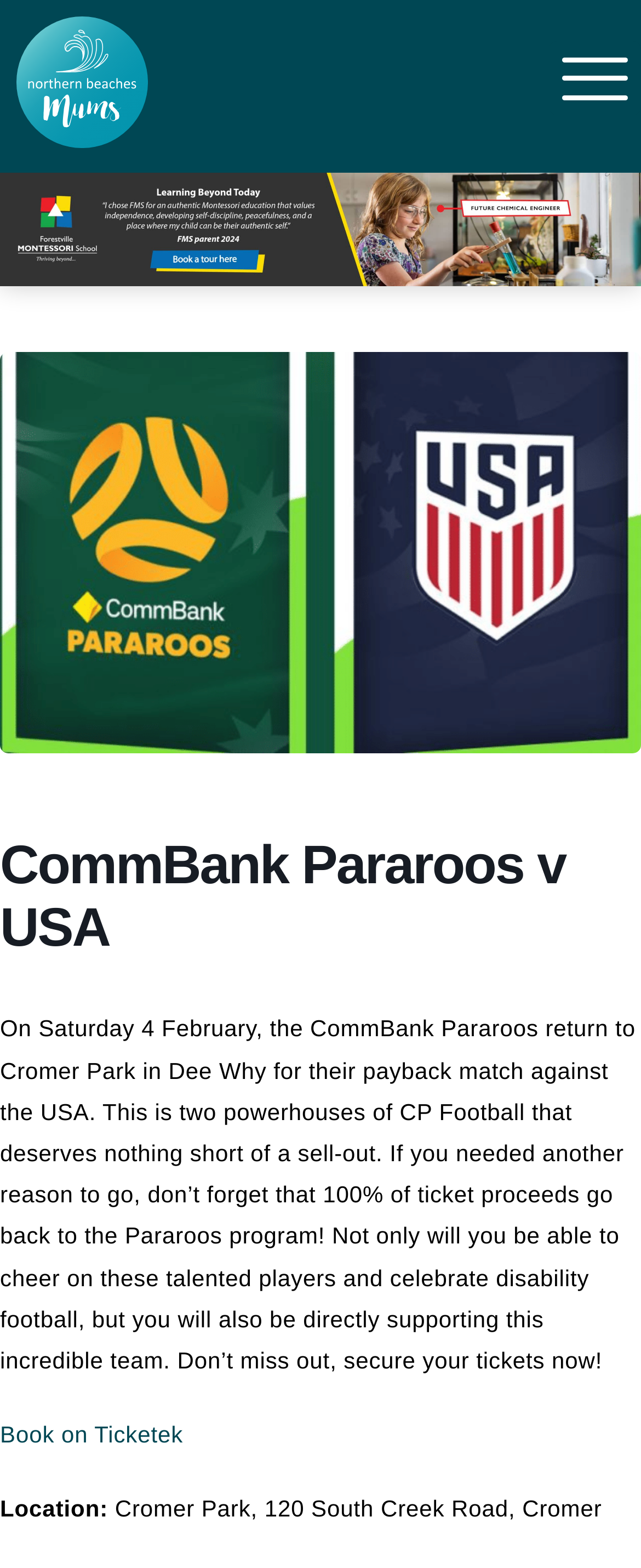What percentage of ticket proceeds goes back to the Pararoos program?
Provide an in-depth answer to the question, covering all aspects.

The percentage of ticket proceeds that goes back to the Pararoos program can be found in the text description on the webpage, which states '100% of ticket proceeds go back to the Pararoos program!'